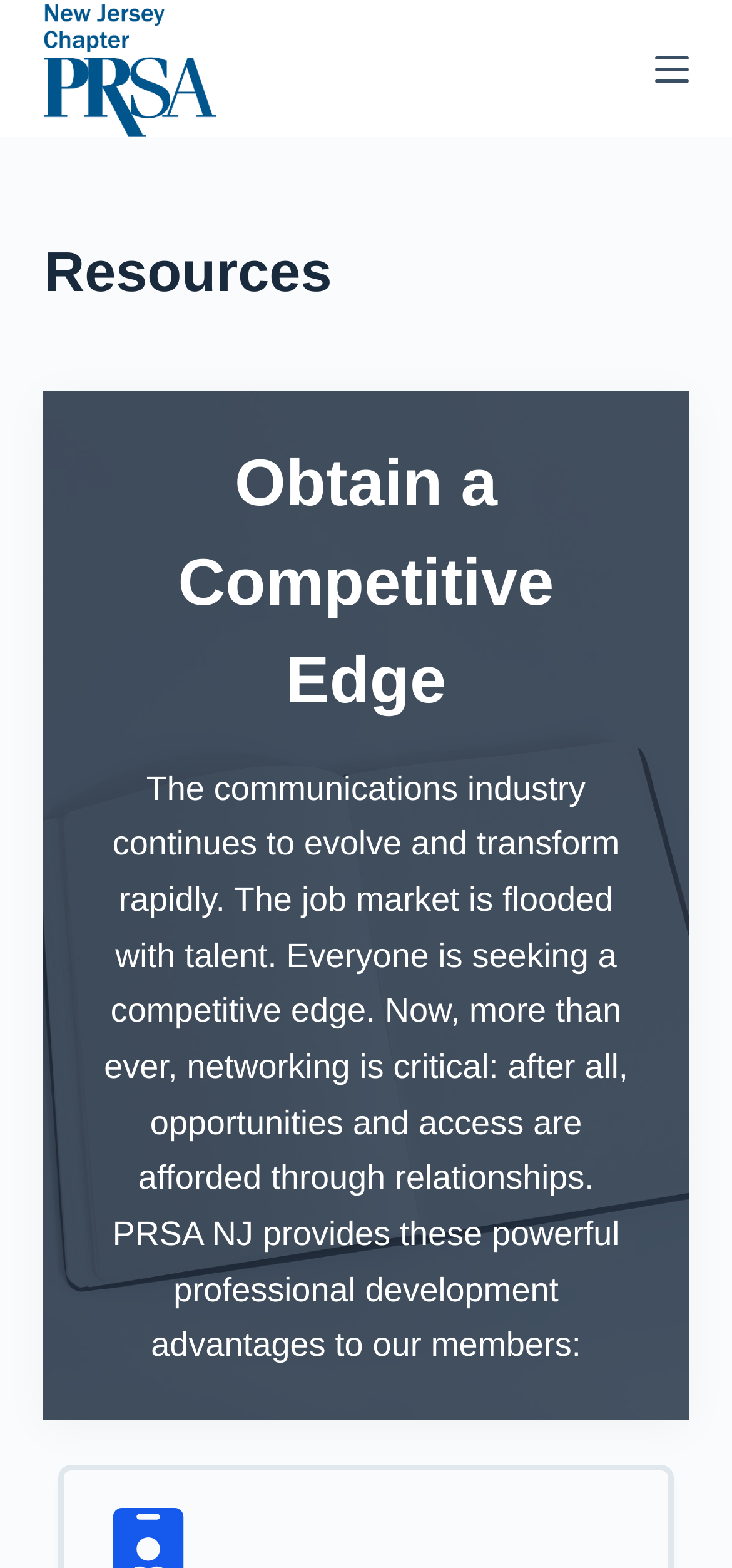Provide a one-word or short-phrase response to the question:
What is the relationship between opportunities and relationships?

Opportunities are afforded through relationships